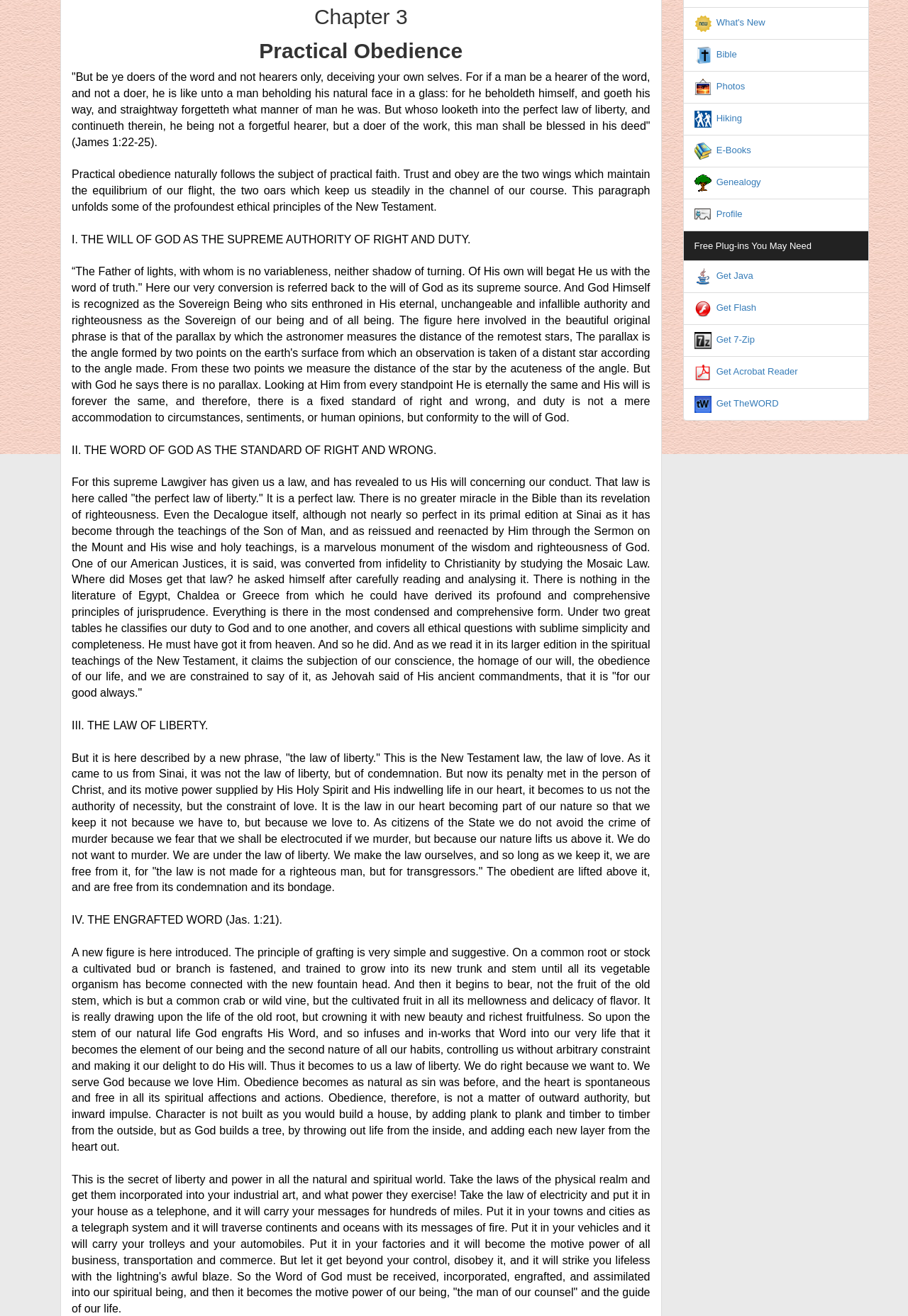Provide the bounding box coordinates of the HTML element this sentence describes: "Get Acrobat Reader". The bounding box coordinates consist of four float numbers between 0 and 1, i.e., [left, top, right, bottom].

[0.789, 0.278, 0.879, 0.286]